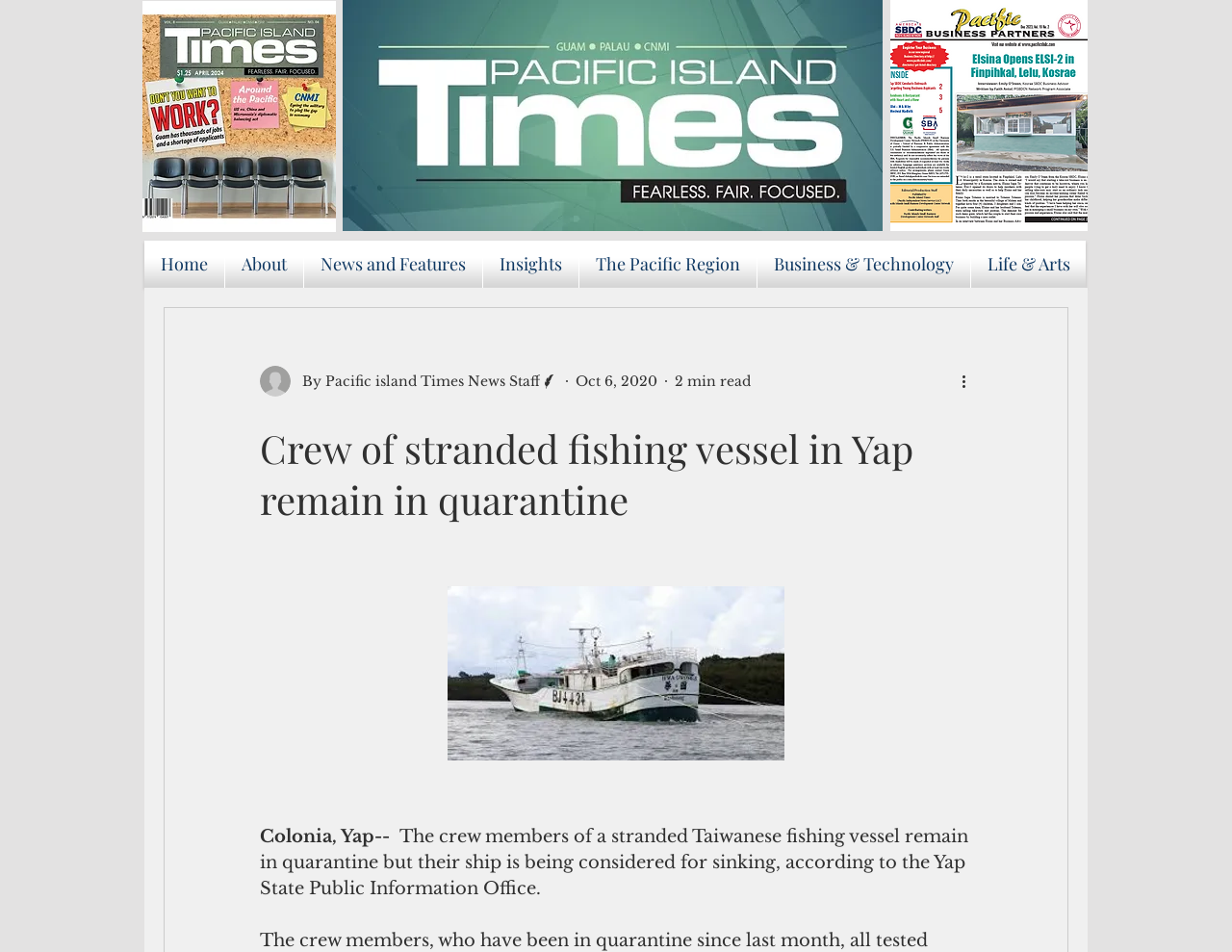Could you indicate the bounding box coordinates of the region to click in order to complete this instruction: "Read the News and Features".

[0.247, 0.253, 0.391, 0.302]